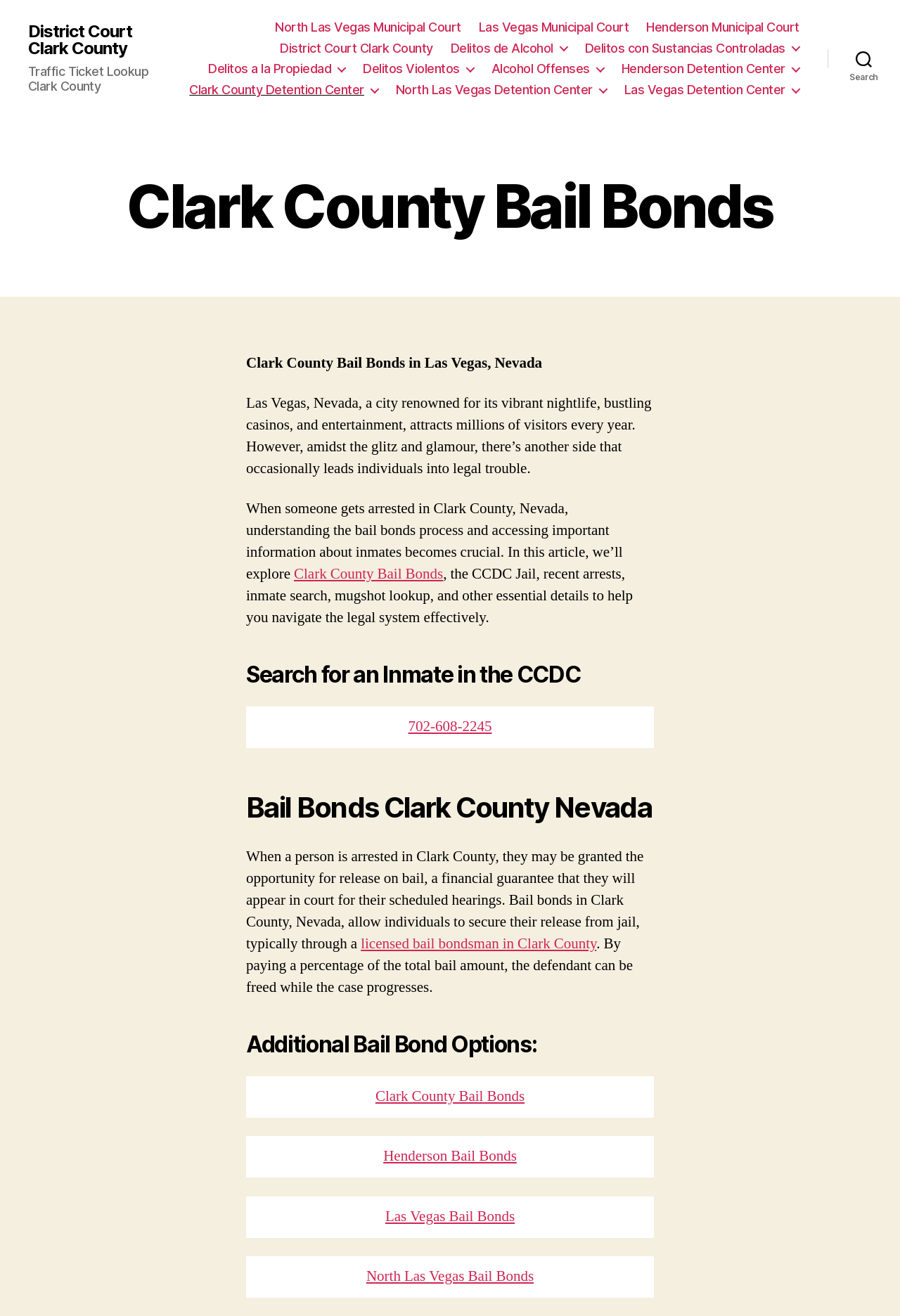Extract the top-level heading from the webpage and provide its text.

Clark County Bail Bonds